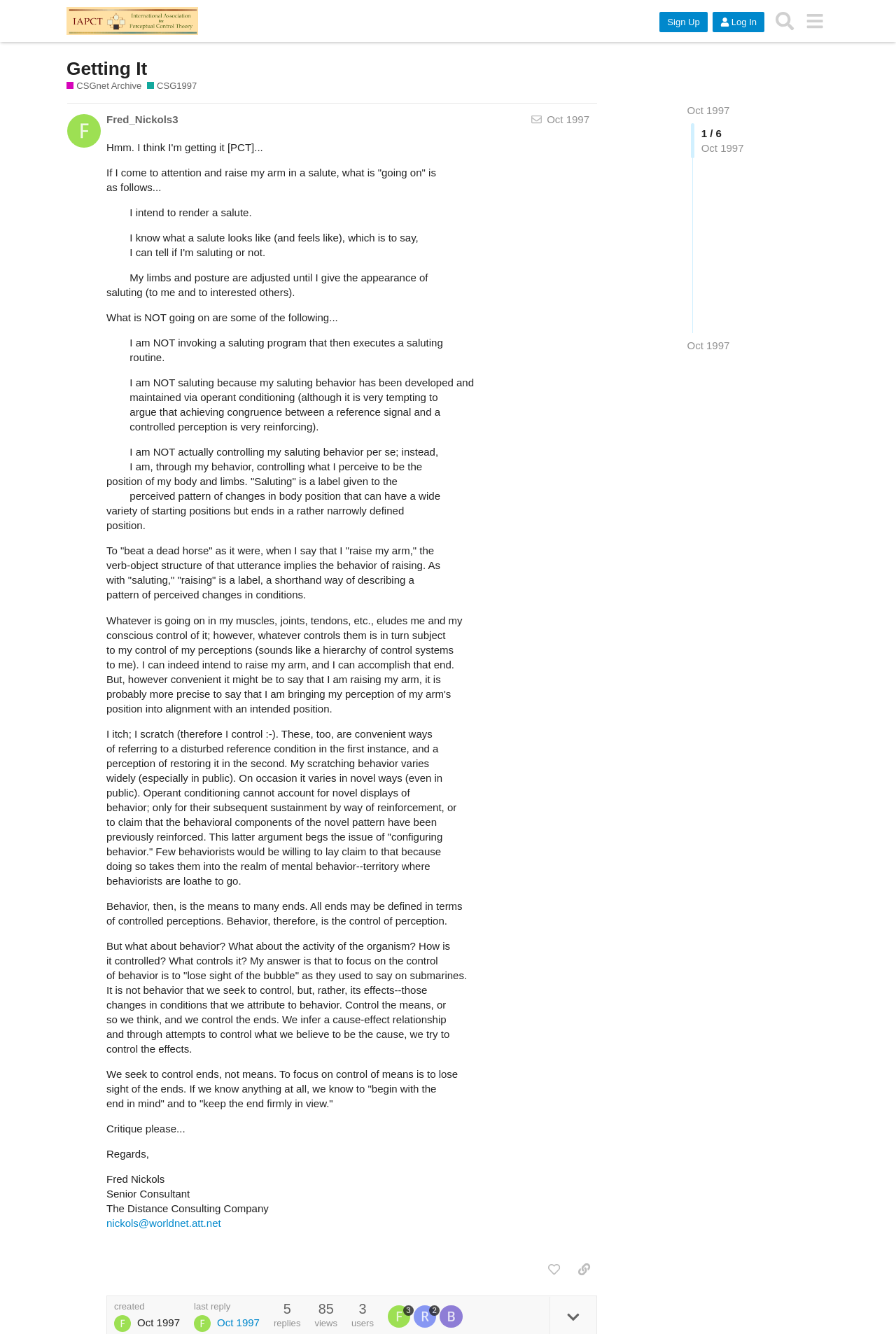Specify the bounding box coordinates of the element's area that should be clicked to execute the given instruction: "Log In". The coordinates should be four float numbers between 0 and 1, i.e., [left, top, right, bottom].

[0.795, 0.009, 0.853, 0.024]